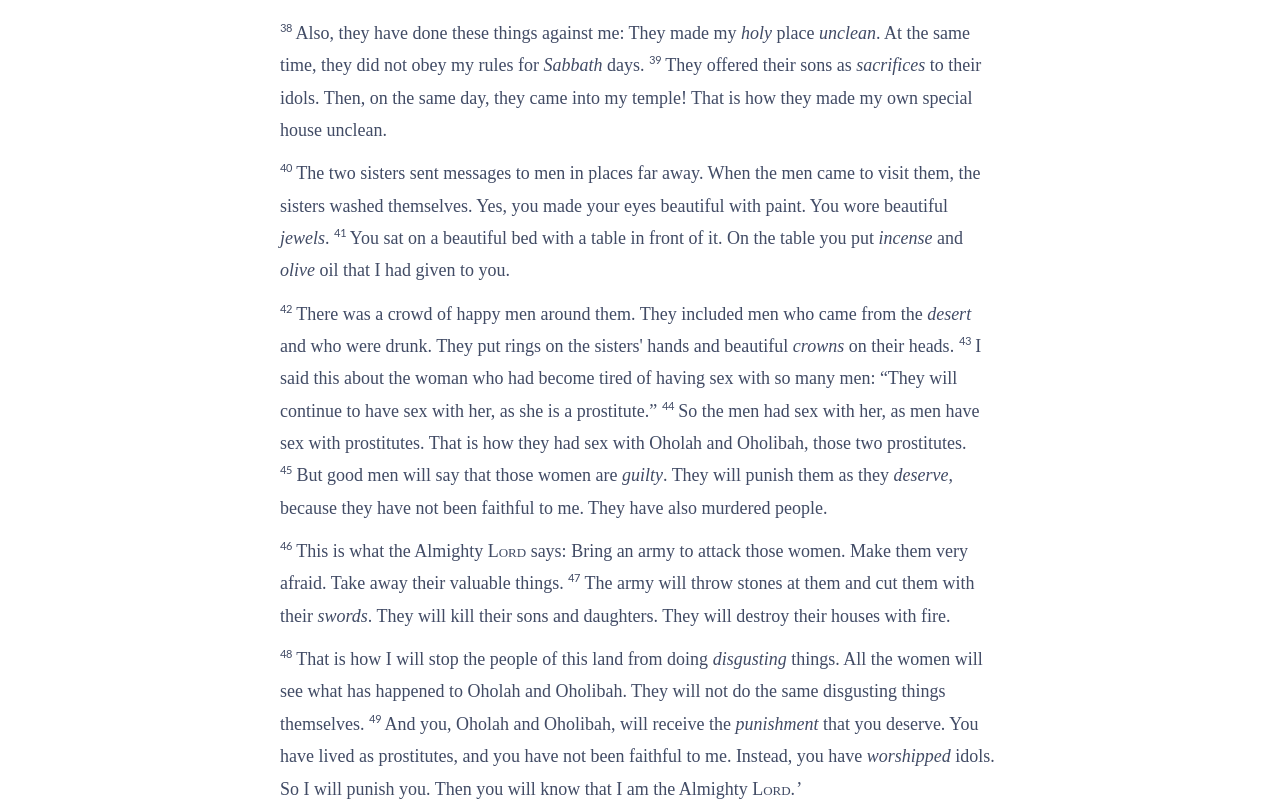Identify the bounding box coordinates for the element you need to click to achieve the following task: "View related posts". The coordinates must be four float values ranging from 0 to 1, formatted as [left, top, right, bottom].

None